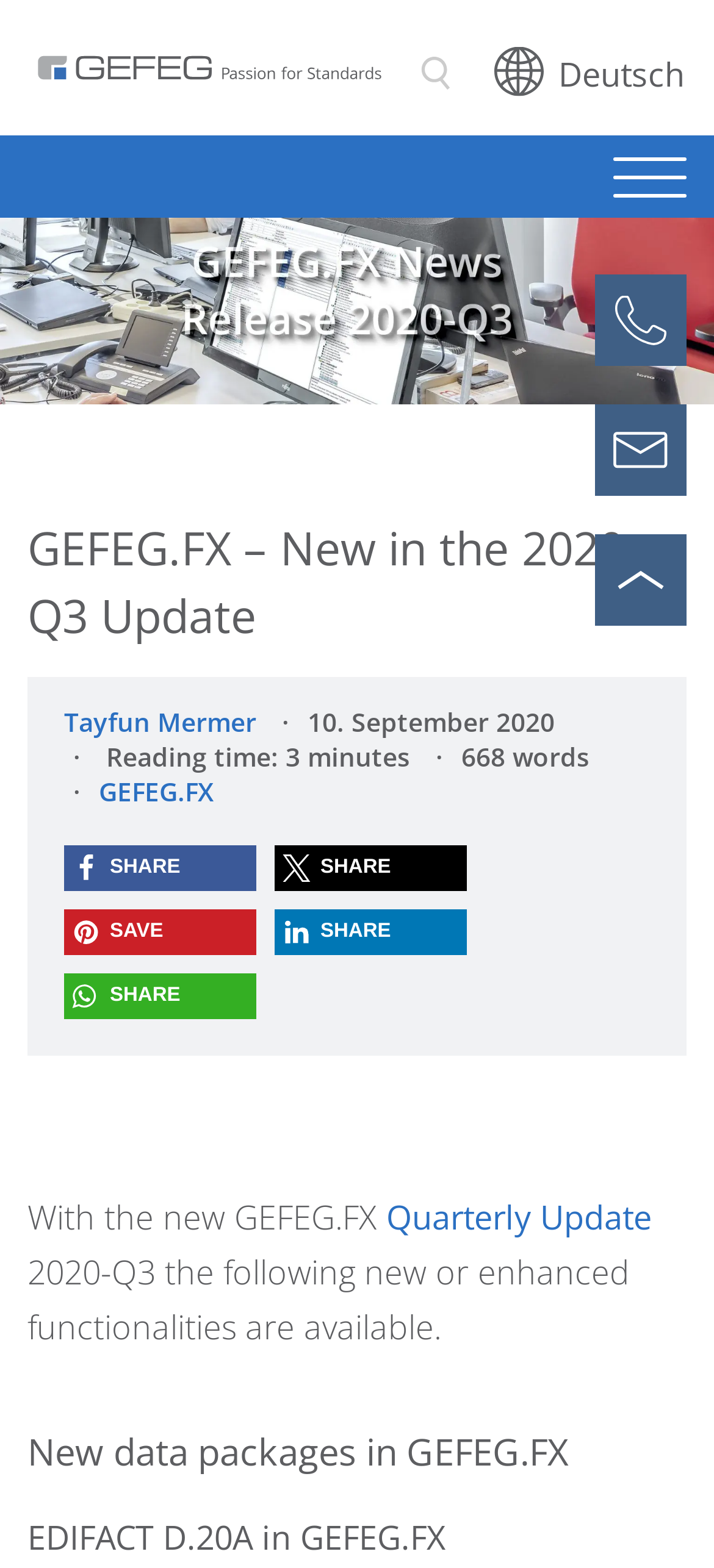Identify and provide the bounding box coordinates of the UI element described: "Tayfun Mermer". The coordinates should be formatted as [left, top, right, bottom], with each number being a float between 0 and 1.

[0.09, 0.449, 0.359, 0.472]